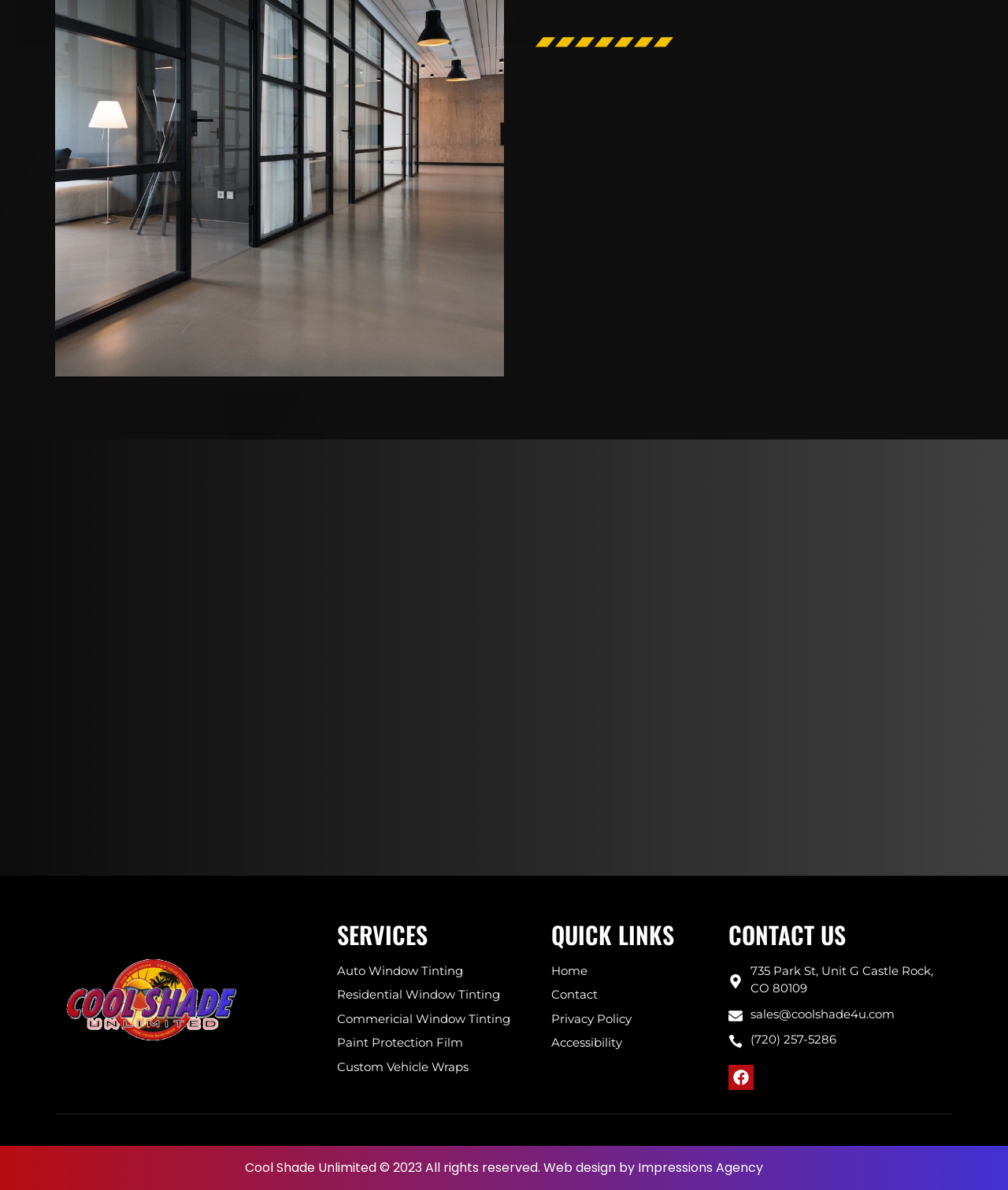Show the bounding box coordinates of the element that should be clicked to complete the task: "Check the company address".

[0.723, 0.809, 0.945, 0.838]